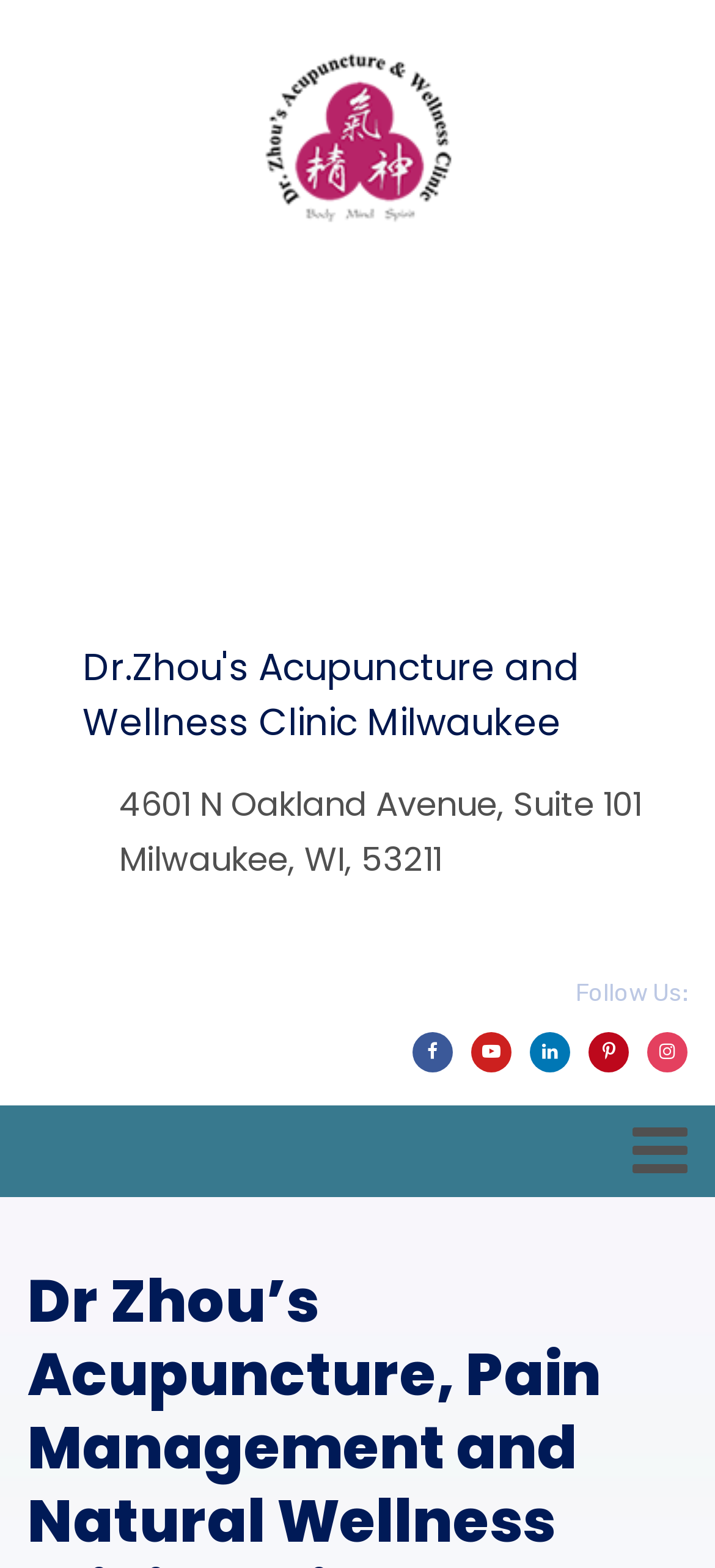Is there an image on the webpage?
Refer to the image and provide a thorough answer to the question.

I found an image element with the description 'logo' at the top of the webpage, which indicates that there is an image present.